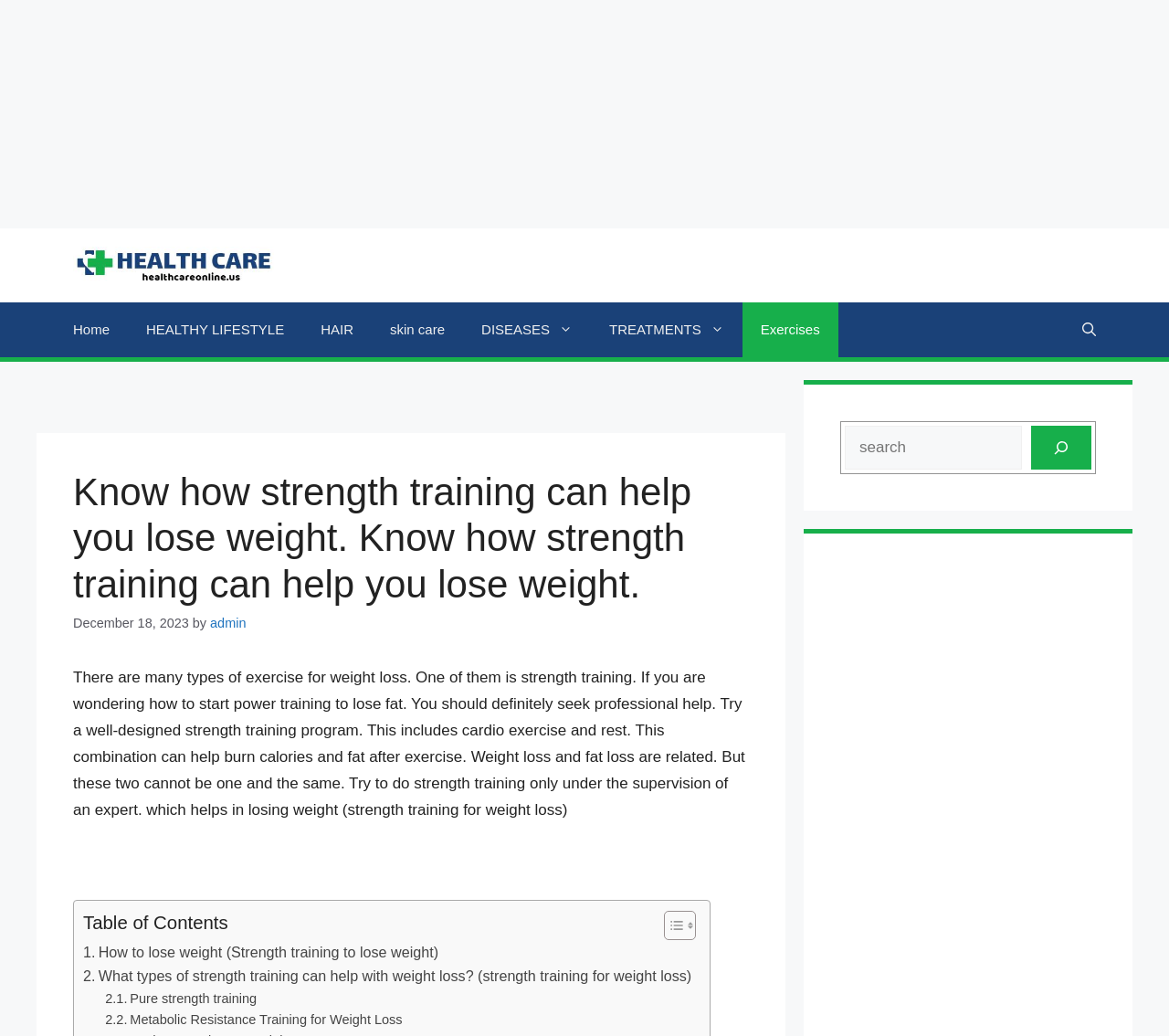Determine the bounding box coordinates in the format (top-left x, top-left y, bottom-right x, bottom-right y). Ensure all values are floating point numbers between 0 and 1. Identify the bounding box of the UI element described by: skin care

[0.318, 0.292, 0.396, 0.345]